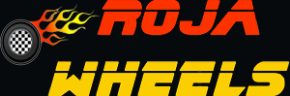What is the focus of the blog?
Refer to the image and give a detailed answer to the query.

The word 'WHEELS' is presented in a vibrant yellow font, emphasizing the focus on automotive topics, which suggests that the blog is dedicated to providing information related to car maintenance and repairs.